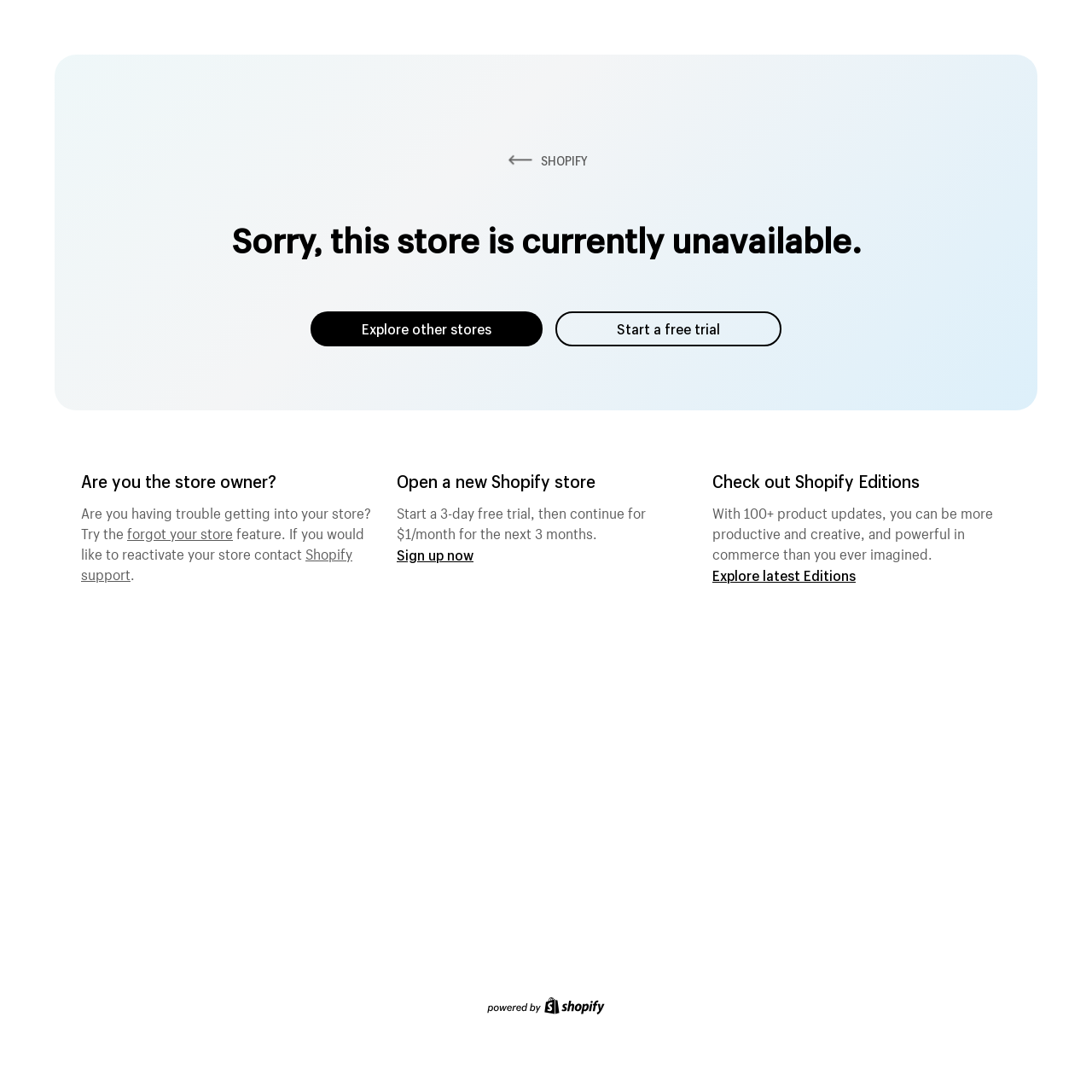What is the cost of Shopify after the free trial?
Please respond to the question thoroughly and include all relevant details.

I found the answer by reading the static text element which mentions that after the 3-day free trial, the cost of Shopify is $1/month for the next 3 months.